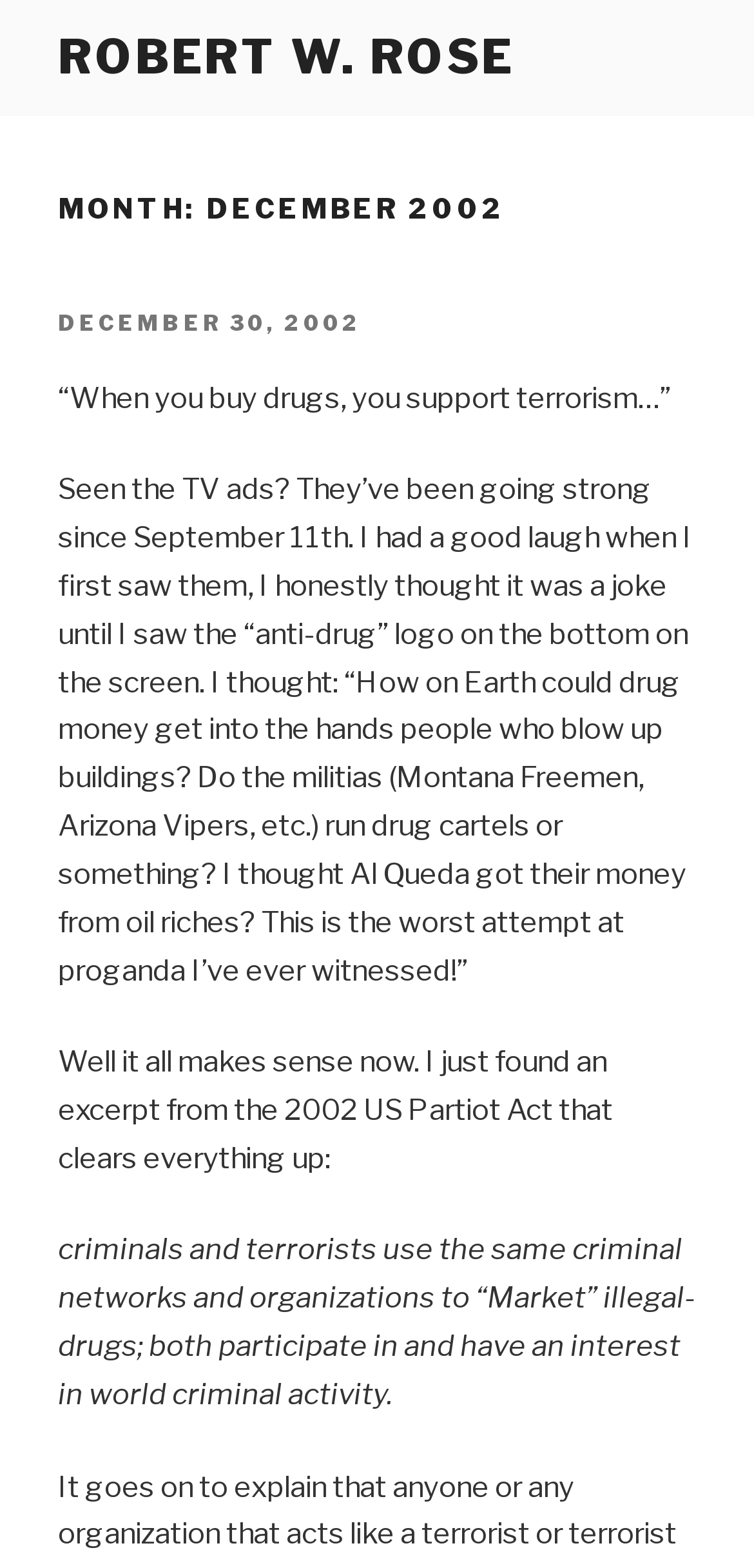Explain in detail what is displayed on the webpage.

The webpage appears to be a blog post or article from December 2002, written by Robert W. Rose. At the top, there is a link to the author's name, "ROBERT W. ROSE", which is positioned near the top-left corner of the page. Below this, there is a heading that reads "MONTH: DECEMBER 2002", which spans most of the width of the page.

Underneath the heading, there is a section that contains a series of static text elements. The first element reads "POSTED ON", followed by a link to a specific date, "DECEMBER 30, 2002", which is positioned to the right of the "POSTED ON" text. Below this, there is a quote, "“When you buy drugs, you support terrorism…”", which takes up about half of the page width.

The main content of the page is a lengthy paragraph of text that discusses the author's reaction to a TV ad campaign that suggests buying drugs supports terrorism. The text is positioned below the quote and spans most of the page width. The author expresses skepticism and criticism of the ad campaign, questioning how drug money could end up in the hands of terrorists.

Further down the page, there is another static text element that reads "Well it all makes sense now. I just found an excerpt from the 2002 US Patriot Act that clears everything up:". This is followed by a final static text element that appears to be a quote from the Patriot Act, which explains how criminals and terrorists use the same networks to market illegal drugs. This text is positioned near the bottom of the page.